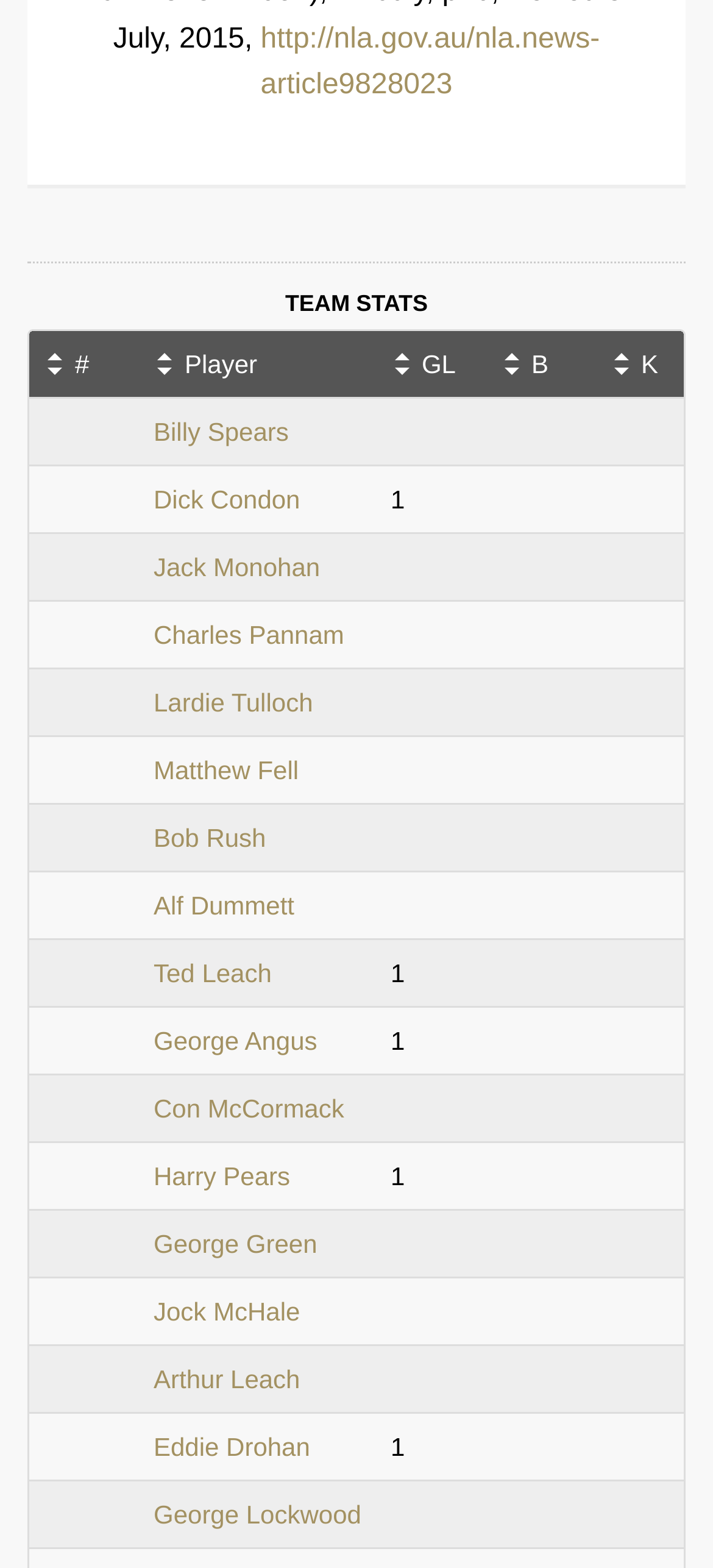Locate the coordinates of the bounding box for the clickable region that fulfills this instruction: "View player stats for Dick Condon".

[0.195, 0.297, 0.527, 0.34]